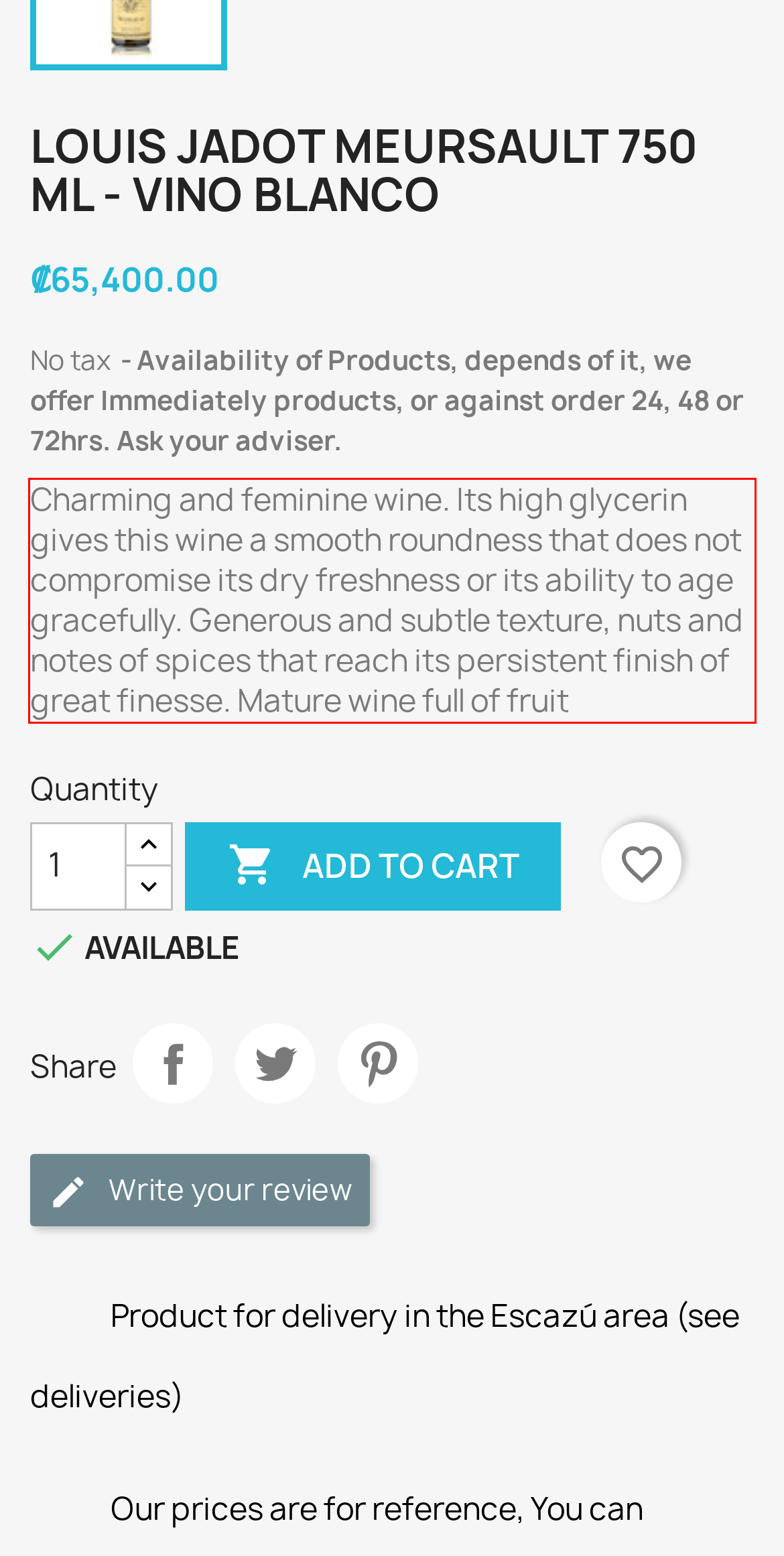There is a UI element on the webpage screenshot marked by a red bounding box. Extract and generate the text content from within this red box.

Charming and feminine wine. Its high glycerin gives this wine a smooth roundness that does not compromise its dry freshness or its ability to age gracefully. Generous and subtle texture, nuts and notes of spices that reach its persistent finish of great finesse. Mature wine full of fruit